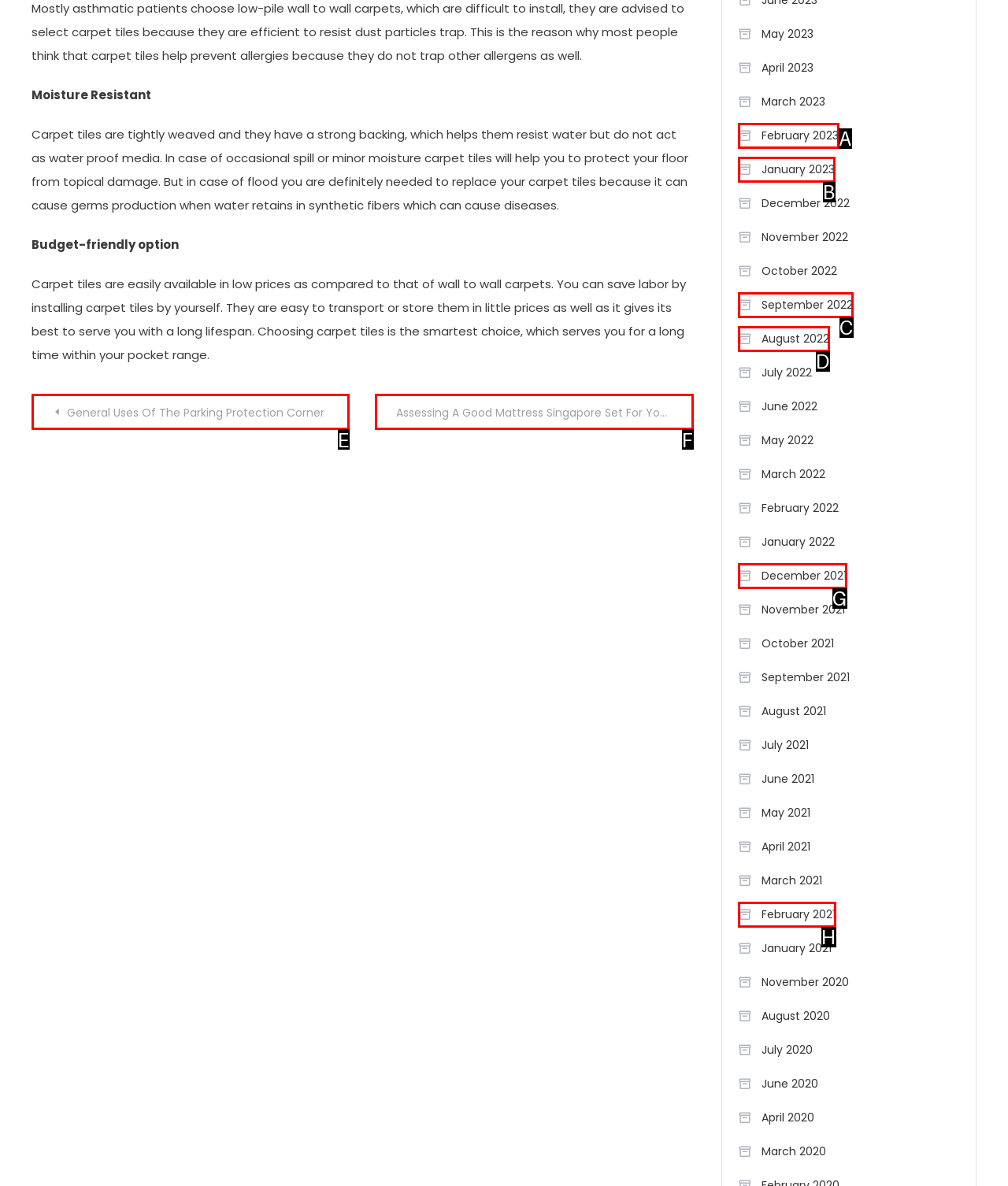Which HTML element fits the description: December 2021? Respond with the letter of the appropriate option directly.

G